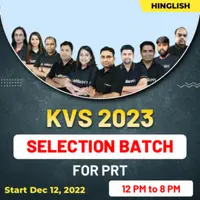Give a one-word or phrase response to the following question: What is the purpose of the KVS 2023 Selection Batch?

To equip future teachers for the KVS examination